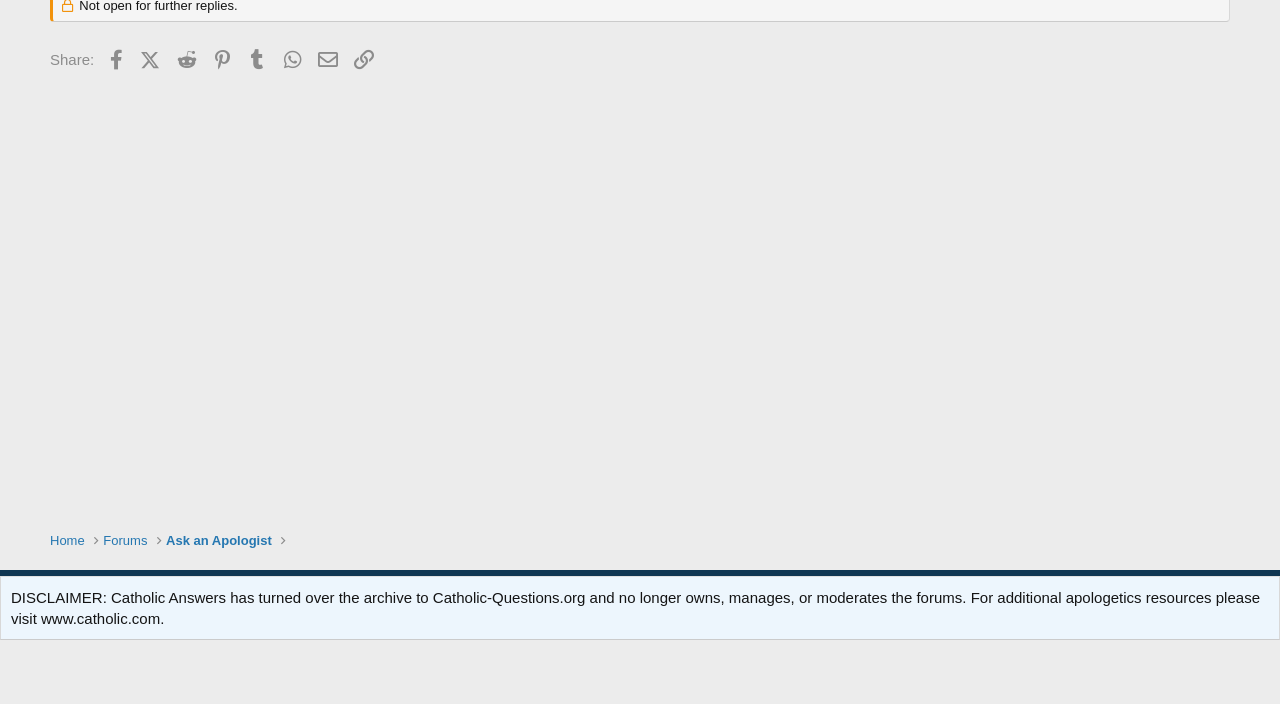Extract the bounding box coordinates of the UI element described: "Financial News". Provide the coordinates in the format [left, top, right, bottom] with values ranging from 0 to 1.

None